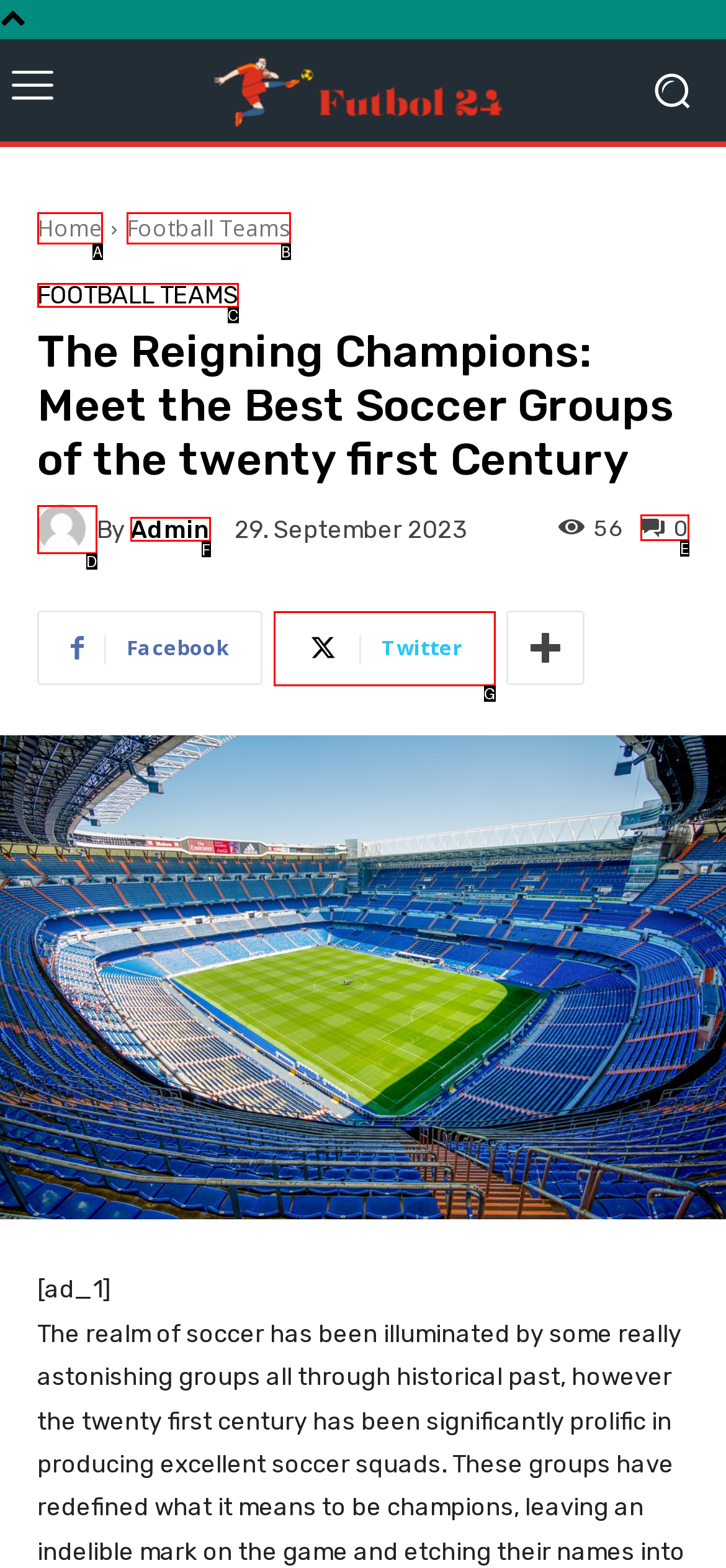From the provided options, which letter corresponds to the element described as: parent_node: By title="Admin"
Answer with the letter only.

D